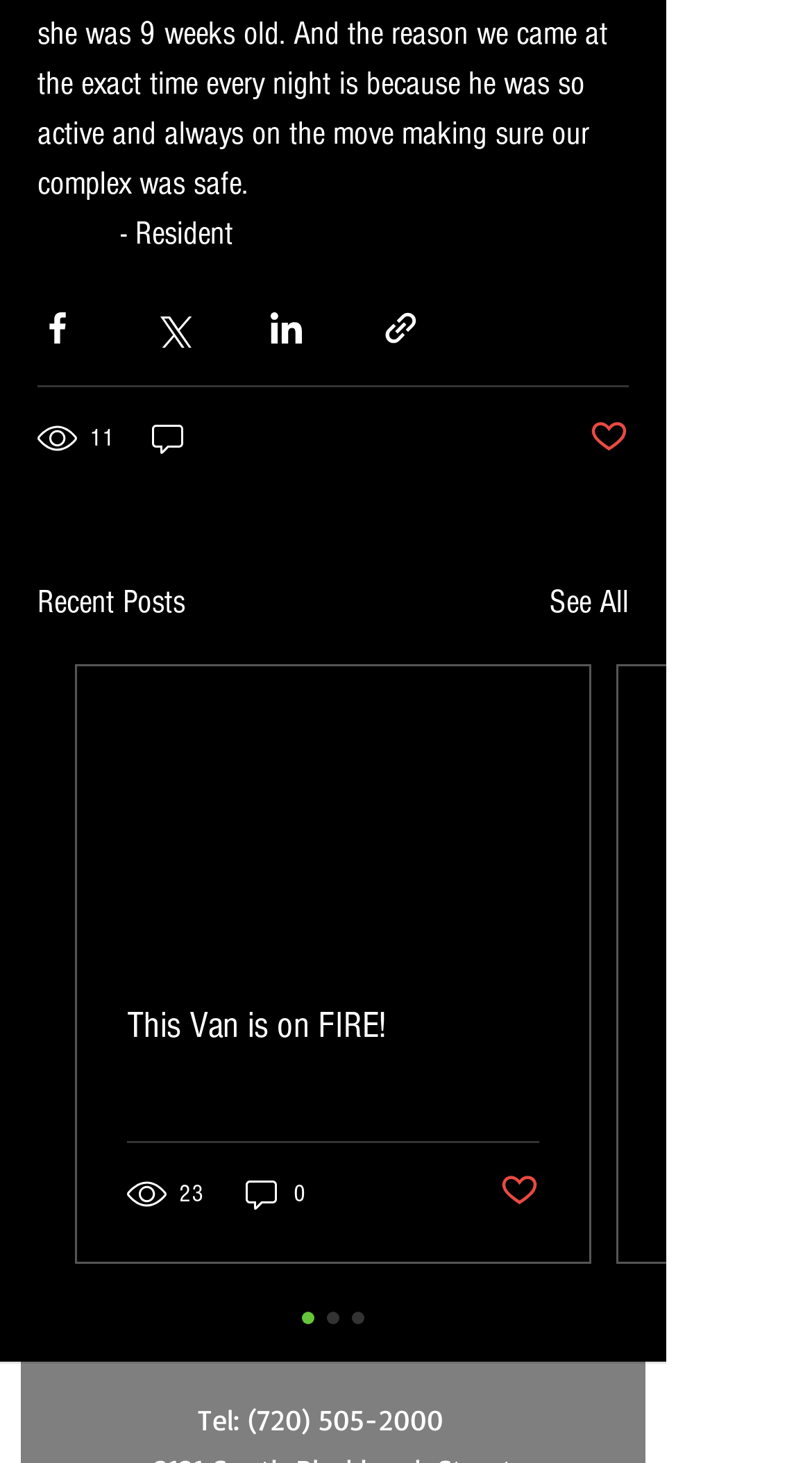Give a short answer to this question using one word or a phrase:
How many recent posts are displayed?

1